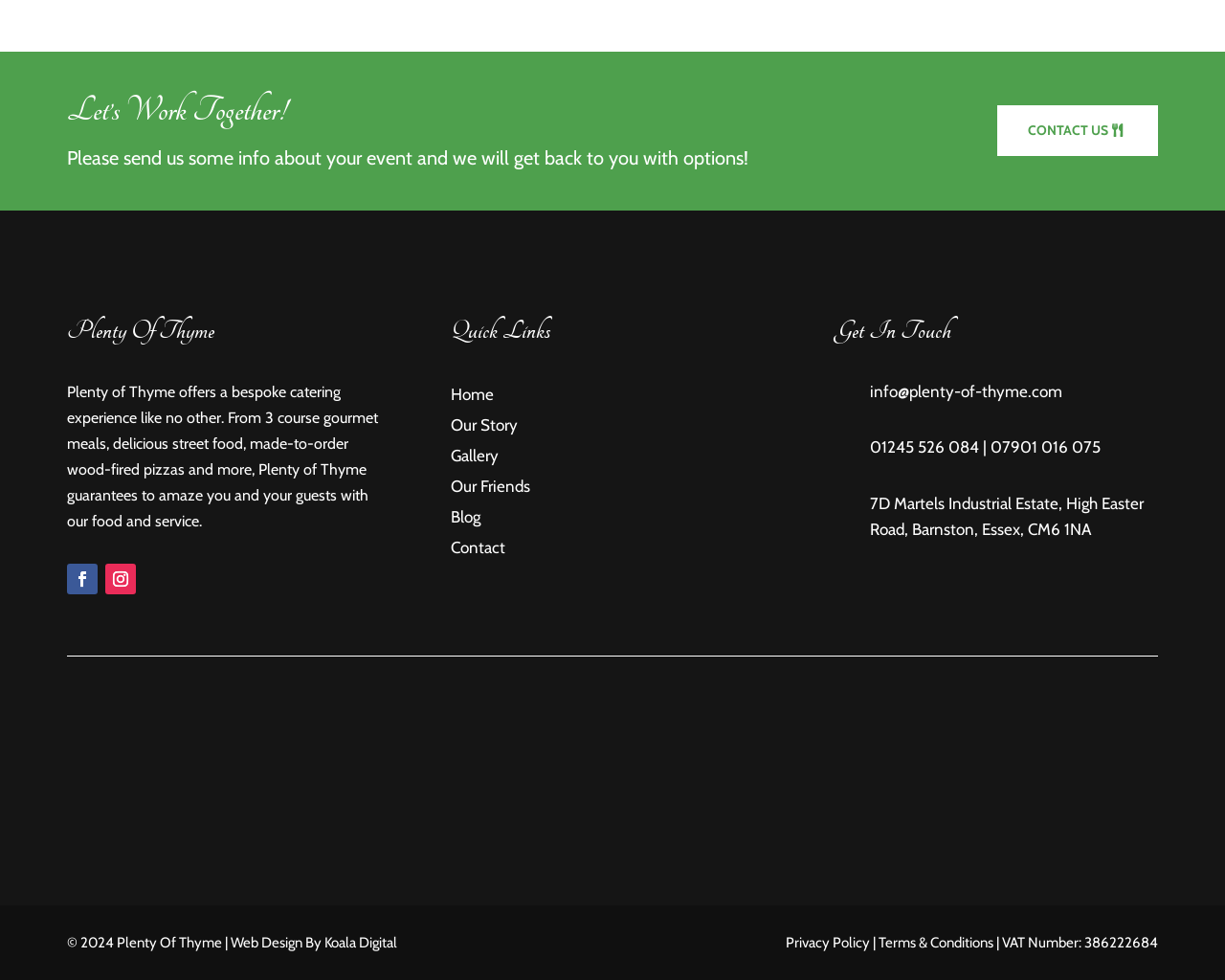Determine the bounding box coordinates of the element that should be clicked to execute the following command: "Click 'Gallery'".

[0.368, 0.455, 0.407, 0.474]